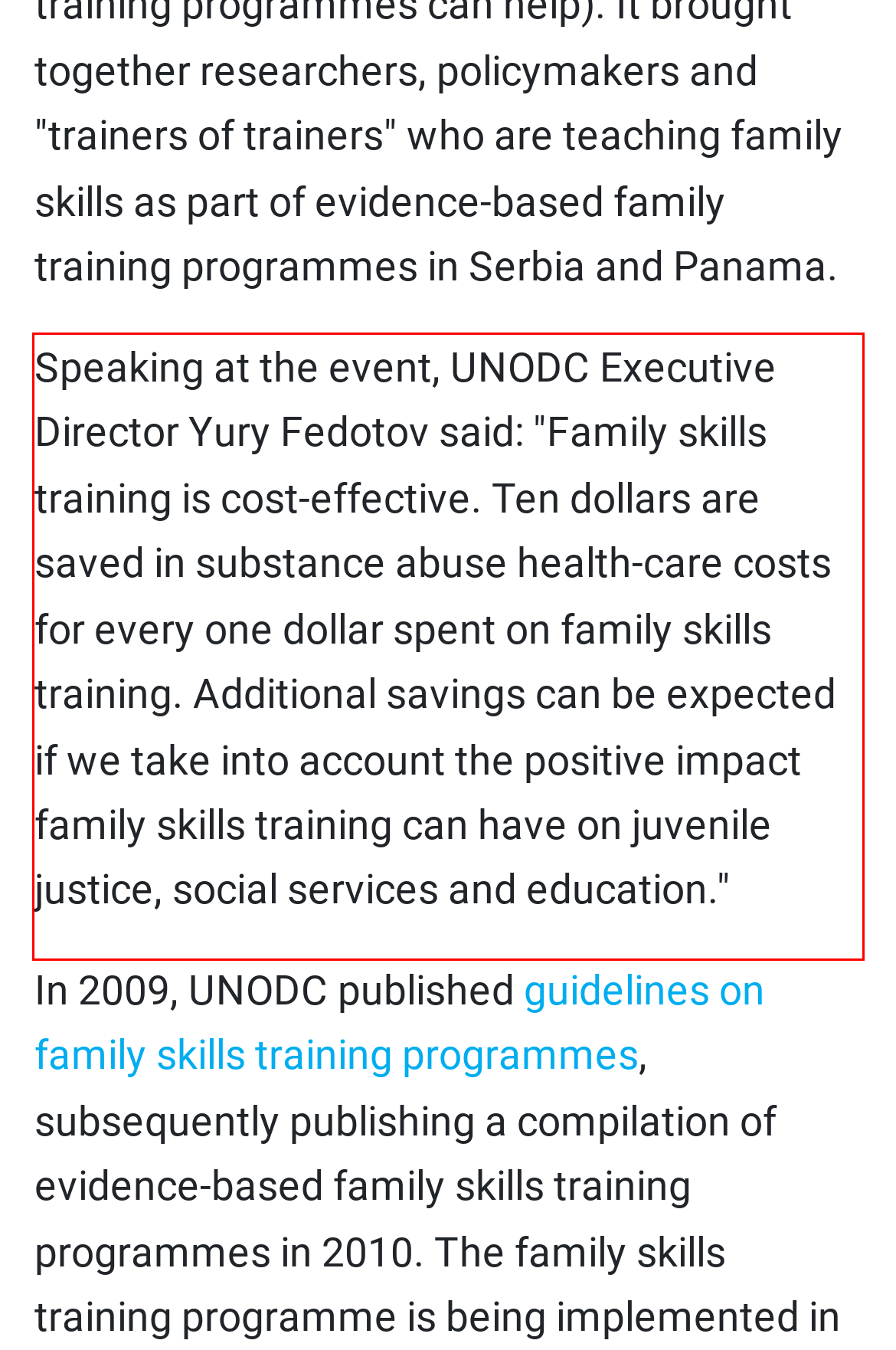From the provided screenshot, extract the text content that is enclosed within the red bounding box.

Speaking at the event, UNODC Executive Director Yury Fedotov said: "Family skills training is cost-effective. Ten dollars are saved in substance abuse health-care costs for every one dollar spent on family skills training. Additional savings can be expected if we take into account the positive impact family skills training can have on juvenile justice, social services and education."